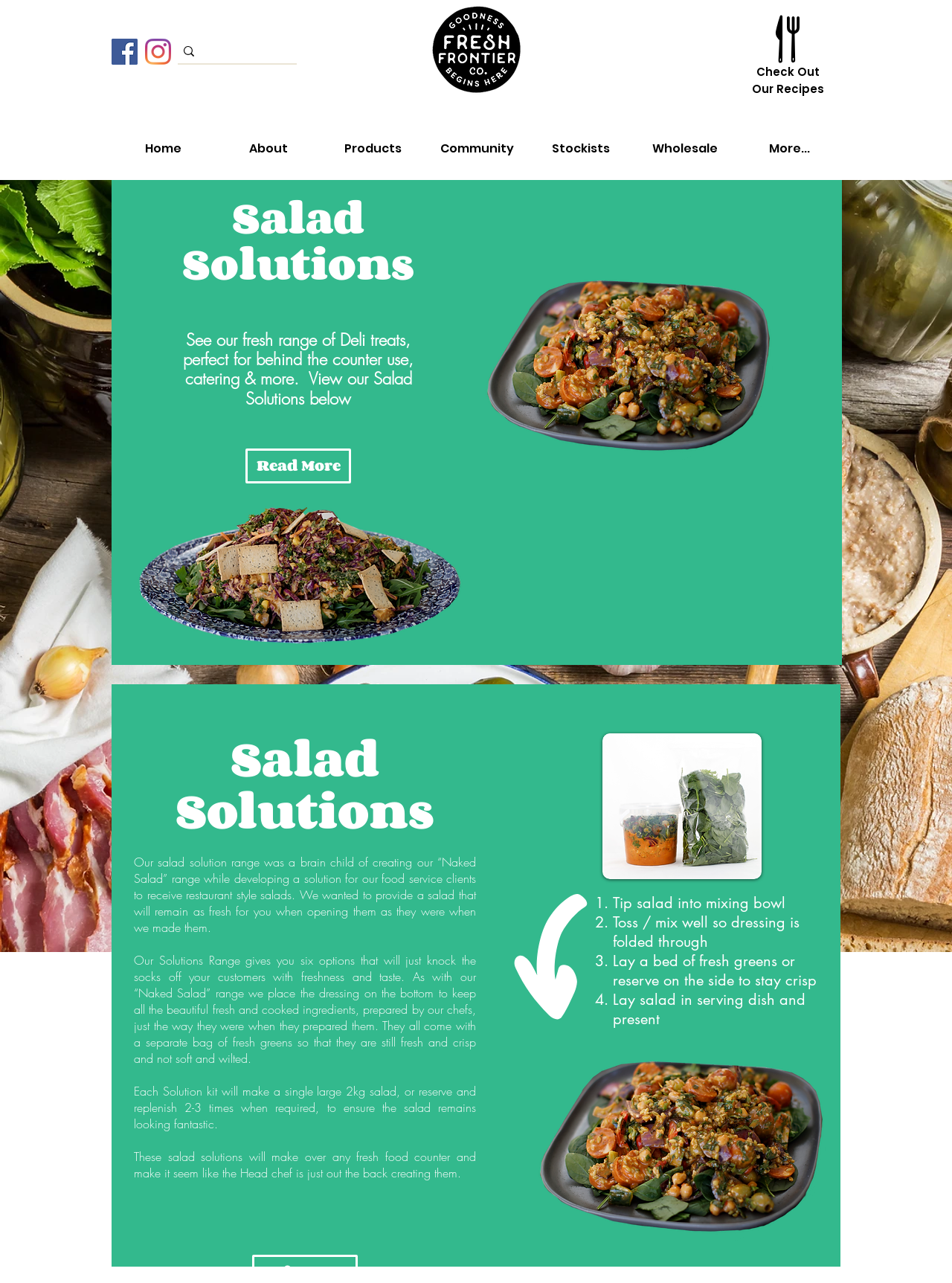Locate the bounding box coordinates of the element that should be clicked to execute the following instruction: "View products".

[0.337, 0.103, 0.446, 0.129]